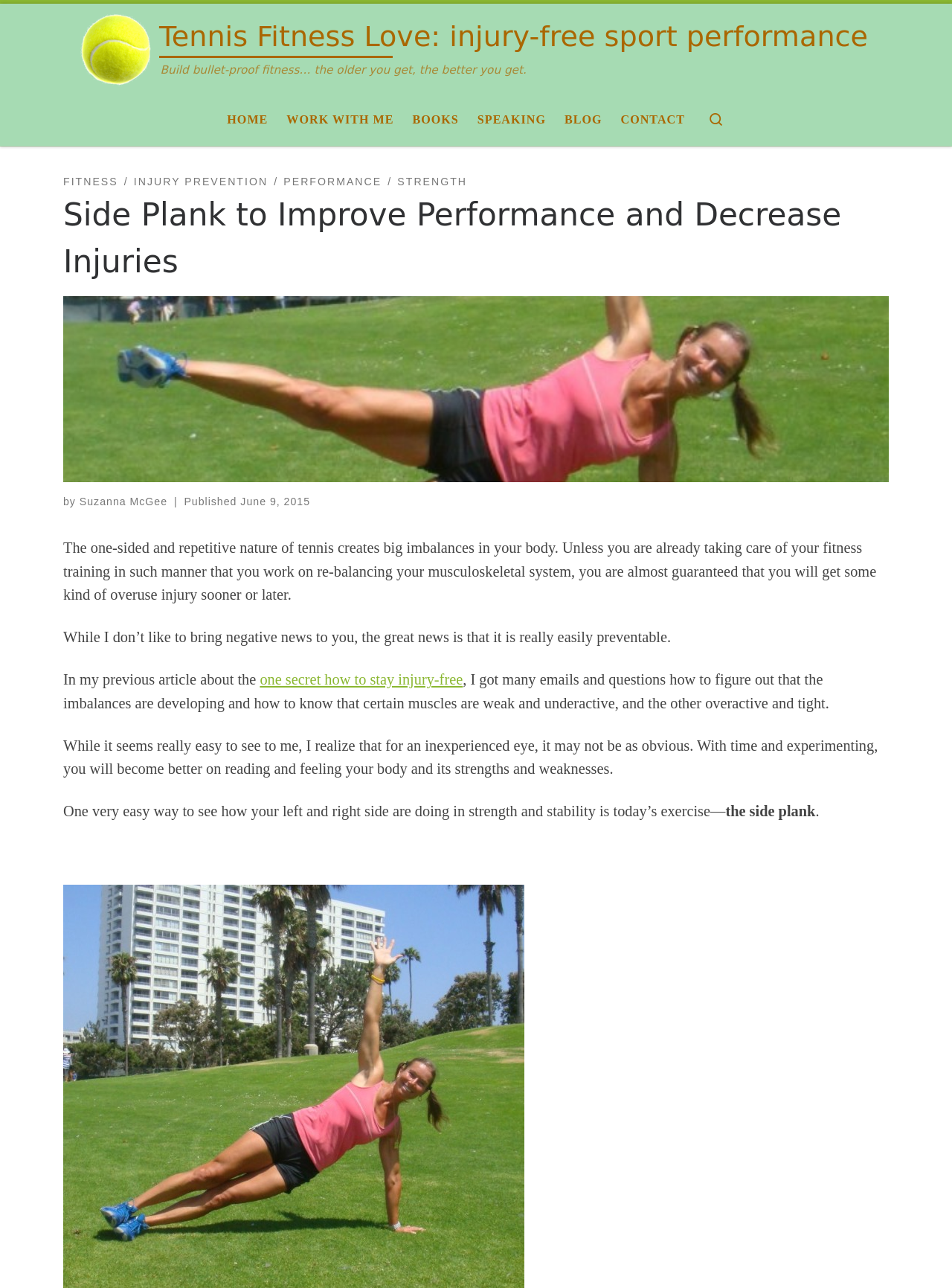Identify the bounding box of the UI component described as: "Books".

[0.428, 0.08, 0.487, 0.106]